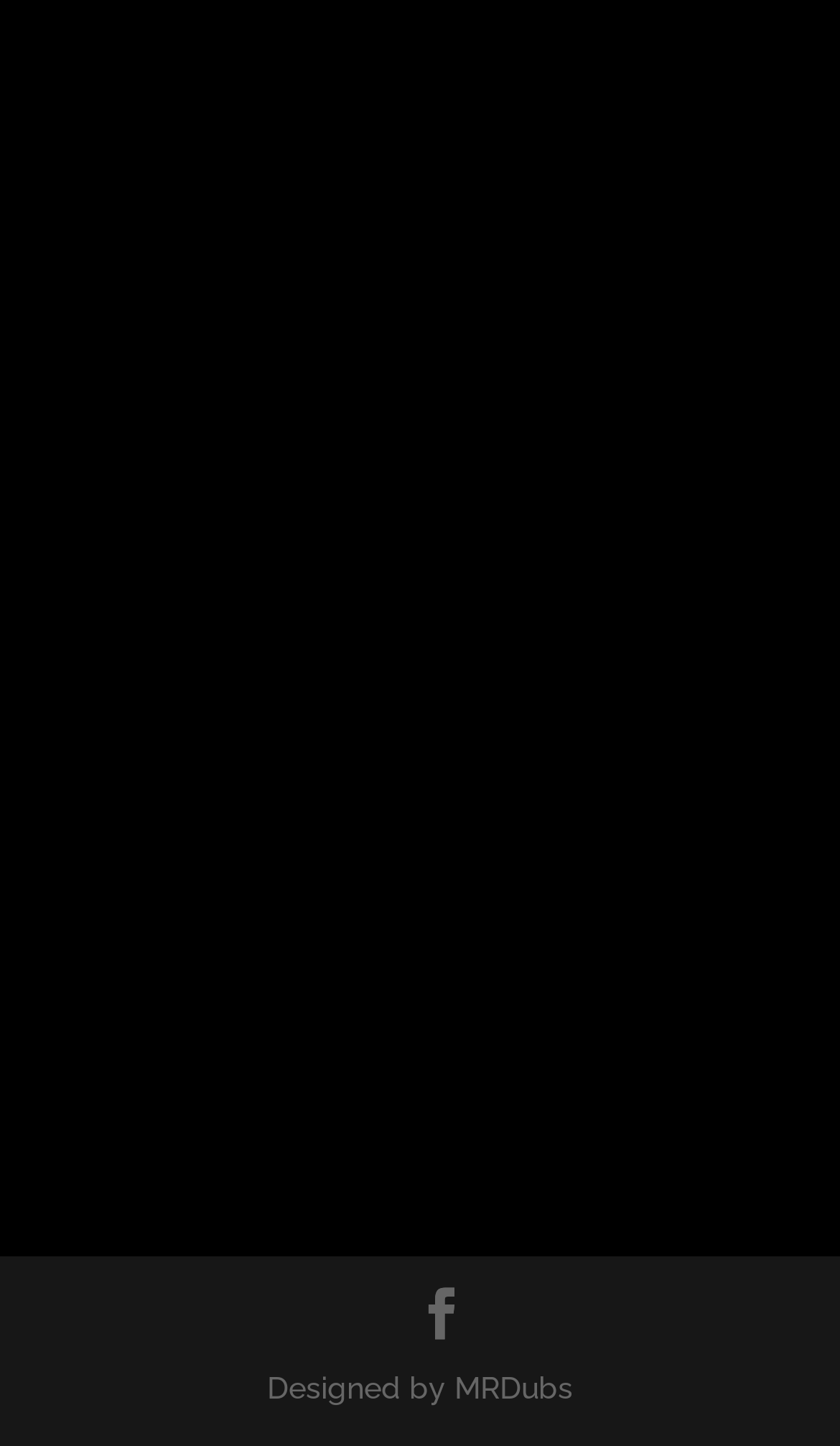Identify the bounding box for the UI element specified in this description: "Facebook". The coordinates must be four float numbers between 0 and 1, formatted as [left, top, right, bottom].

[0.495, 0.891, 0.556, 0.929]